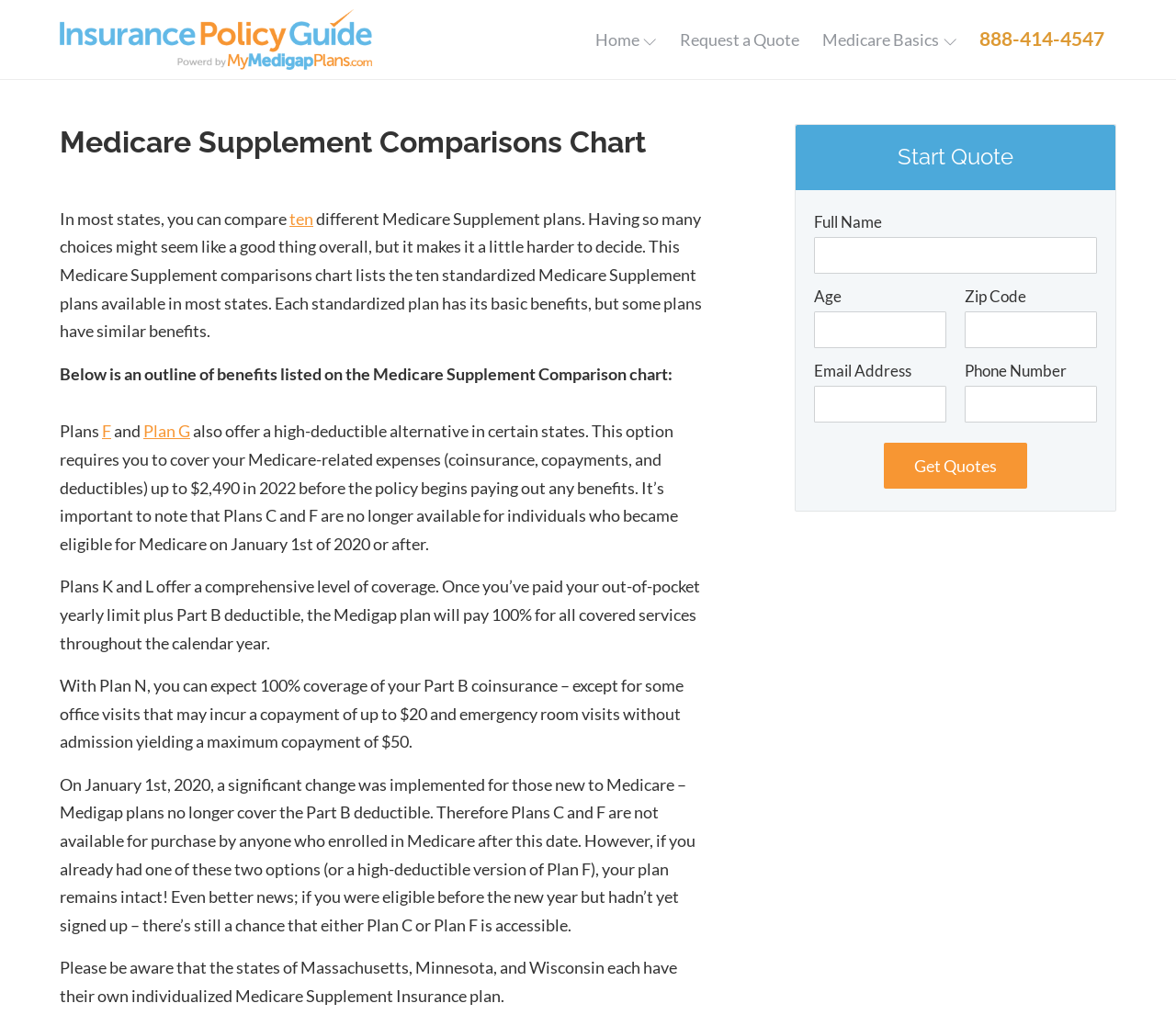What is the deductible amount for the high-deductible alternative in certain states?
From the details in the image, answer the question comprehensively.

The text states, 'This option requires you to cover your Medicare-related expenses (coinsurance, copayments, and deductibles) up to $2,490 in 2022 before the policy begins paying out any benefits.' This indicates that the deductible amount for the high-deductible alternative in certain states is $2,490.